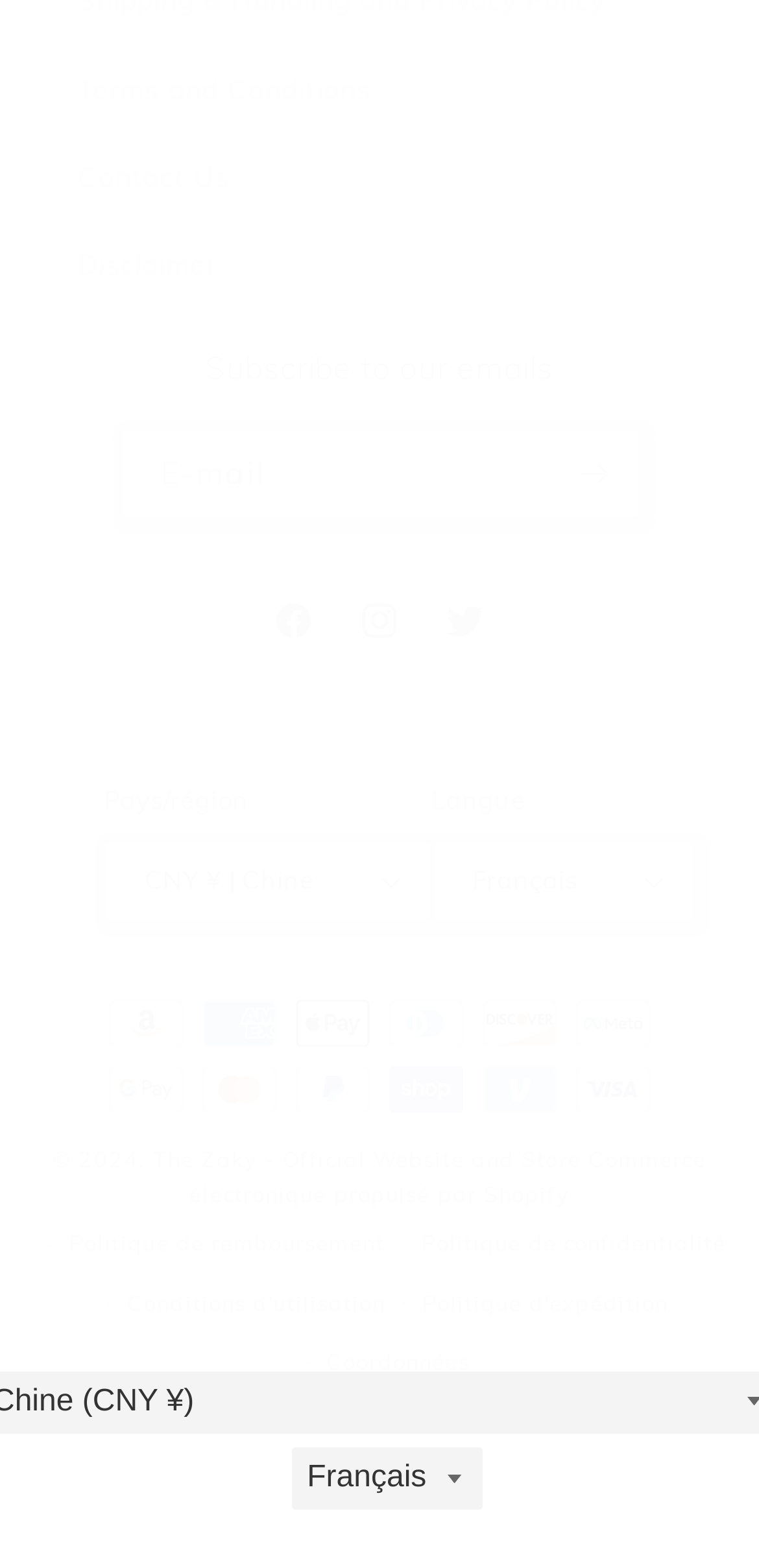Please find the bounding box coordinates of the clickable region needed to complete the following instruction: "Search". The bounding box coordinates must consist of four float numbers between 0 and 1, i.e., [left, top, right, bottom].

None